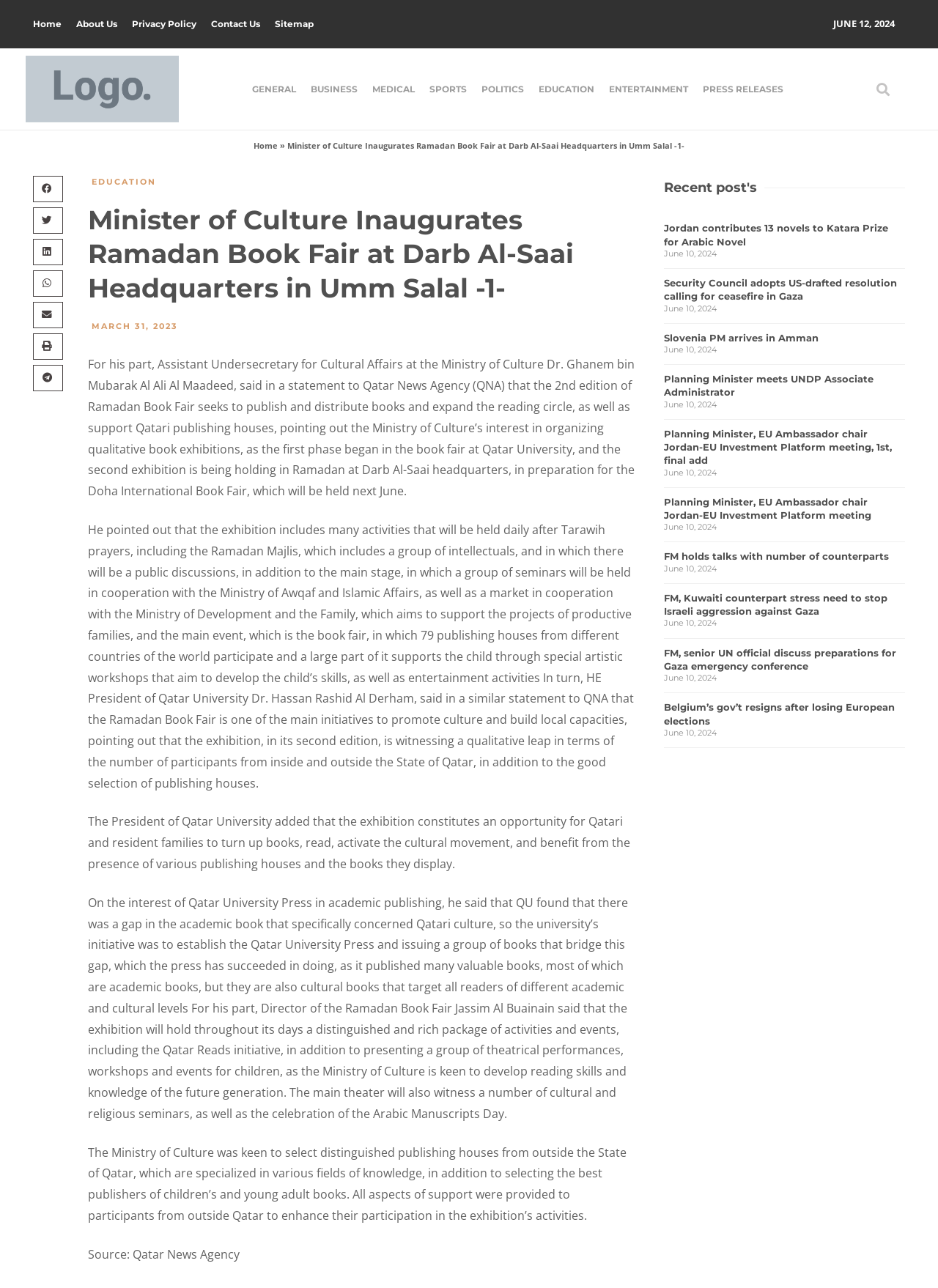Please give a succinct answer using a single word or phrase:
What is the name of the university mentioned in the article?

Qatar University